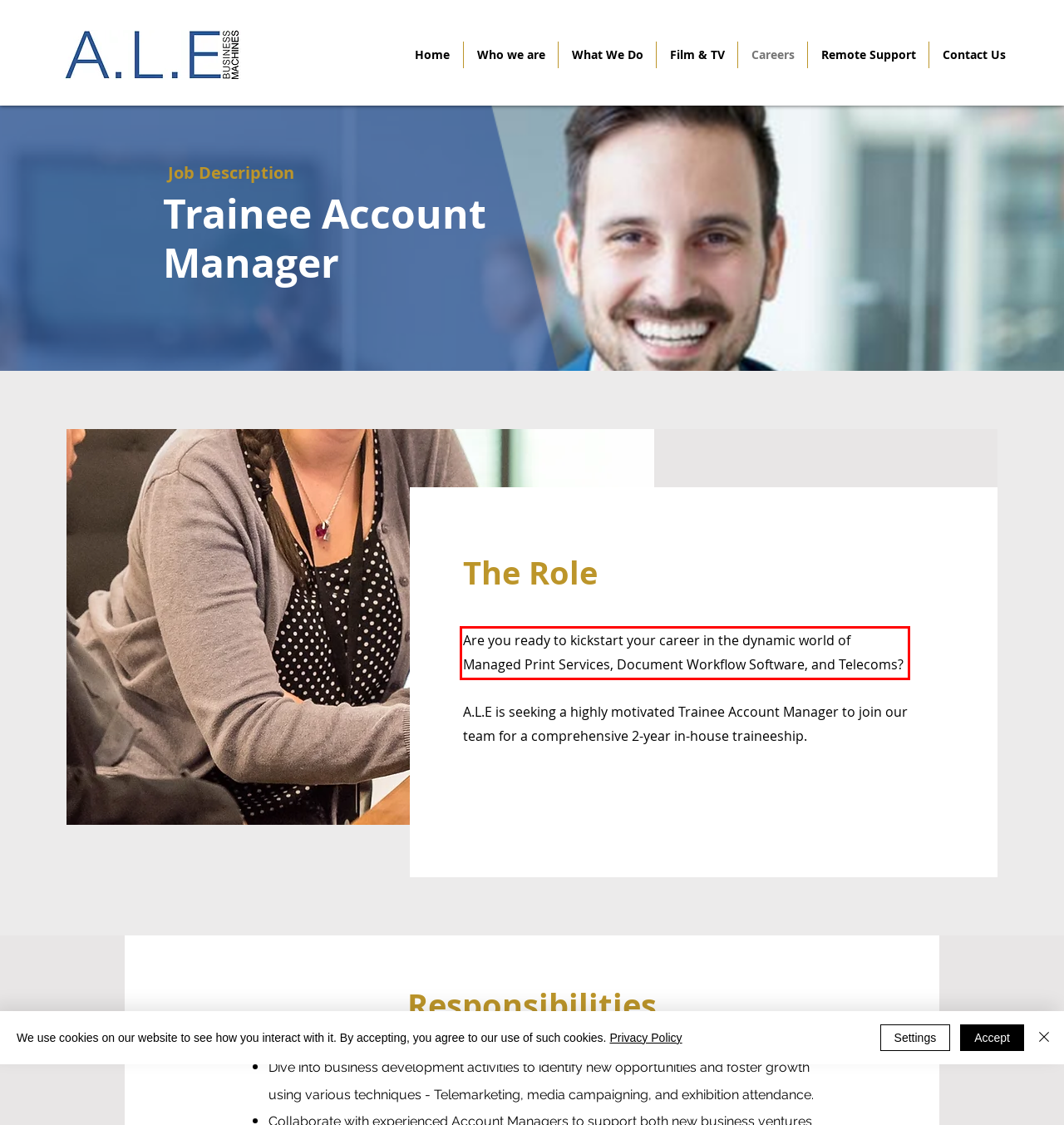The screenshot provided shows a webpage with a red bounding box. Apply OCR to the text within this red bounding box and provide the extracted content.

Are you ready to kickstart your career in the dynamic world of Managed Print Services, Document Workflow Software, and Telecoms?